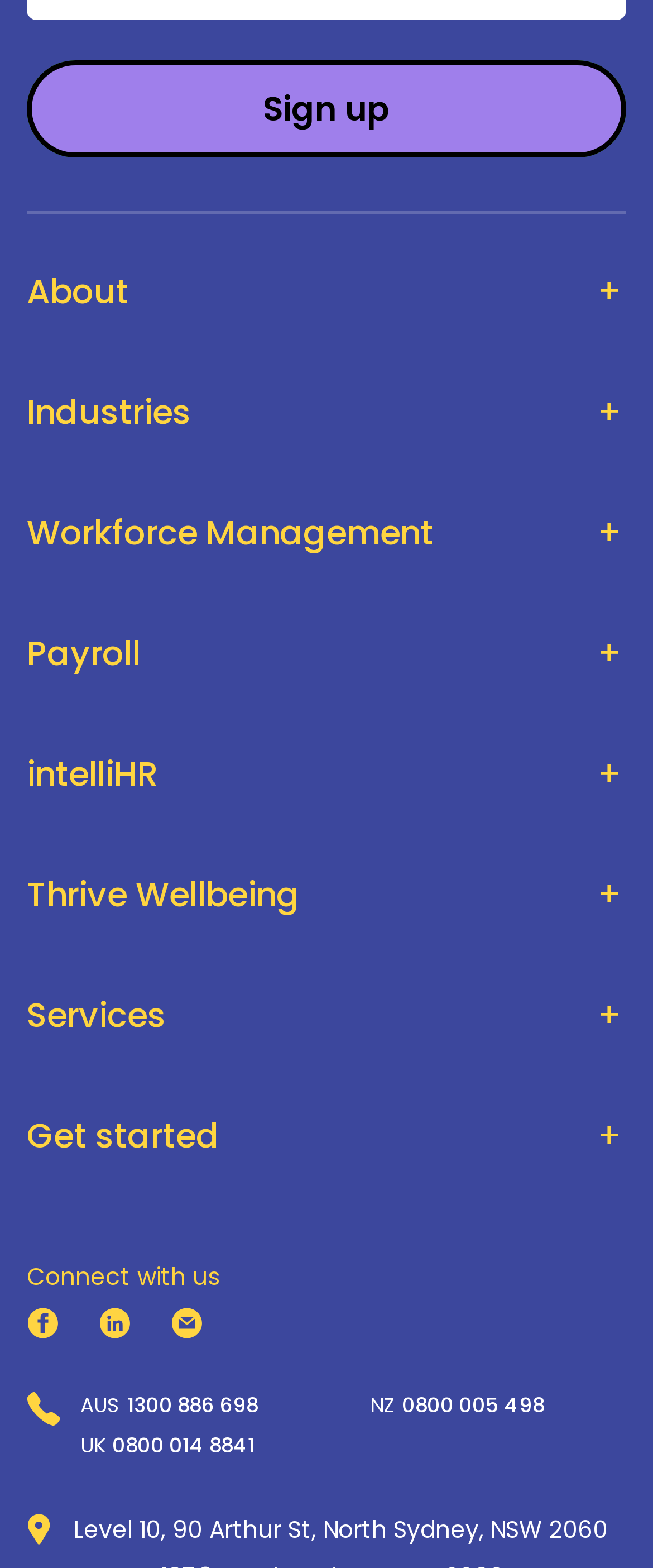What are the industries served by Humanforce?
Look at the image and provide a detailed response to the question.

The industries served by Humanforce can be found under the 'Industries' heading, which includes links to 'Aged Care', 'Child Care', 'Retail', 'Hospitality', 'Events & Stadia', 'Local Government', and 'Healthcare'.